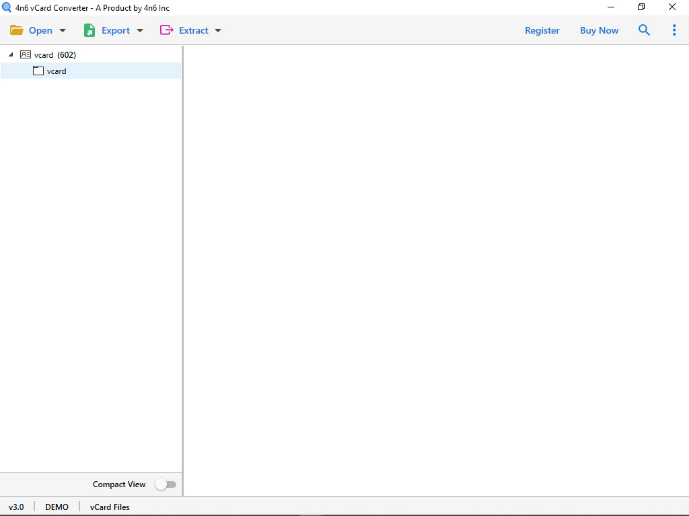How many options are available above the interface?
We need a detailed and meticulous answer to the question.

The options available above the interface are 'Open', 'Export', and 'Extract', which cater to different functionalities related to vCard management, and can be counted as three distinct options.